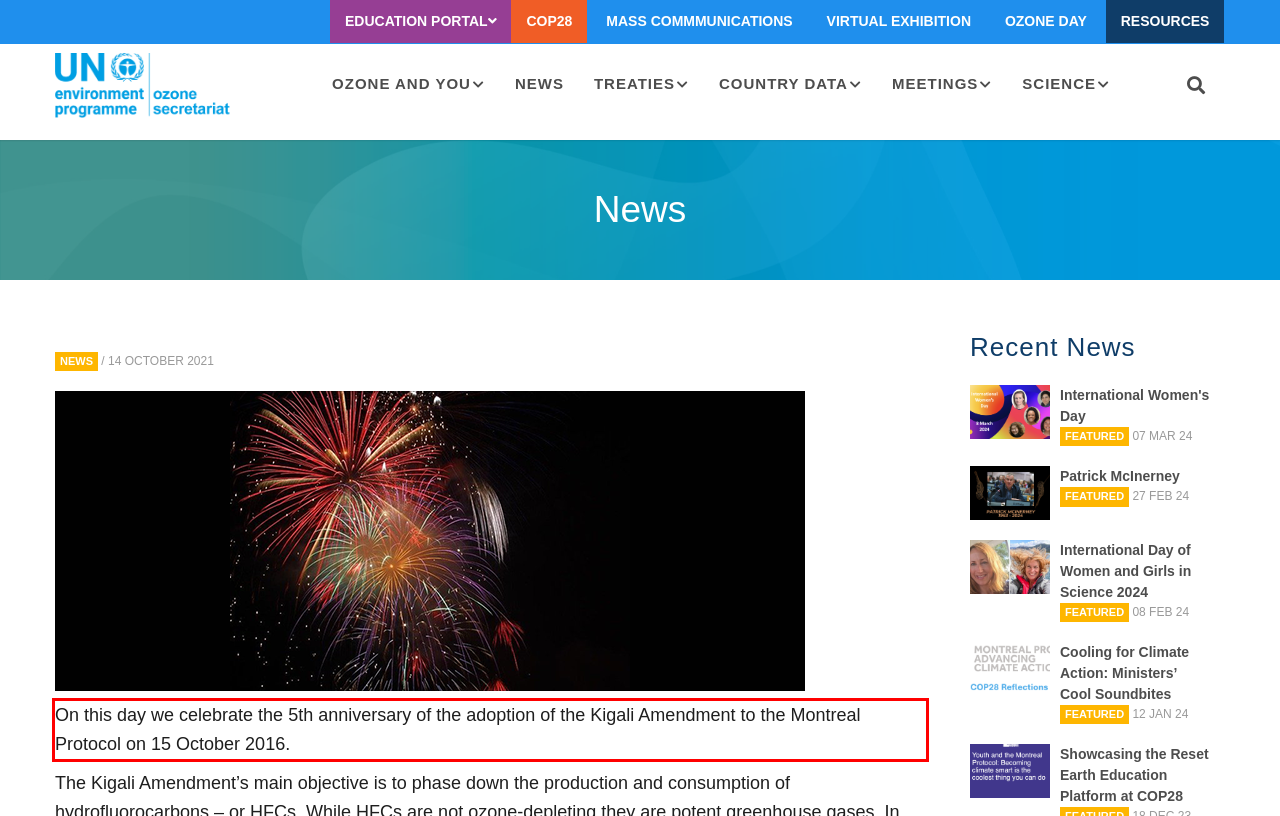View the screenshot of the webpage and identify the UI element surrounded by a red bounding box. Extract the text contained within this red bounding box.

On this day we celebrate the 5th anniversary of the adoption of the Kigali Amendment to the Montreal Protocol on 15 October 2016.